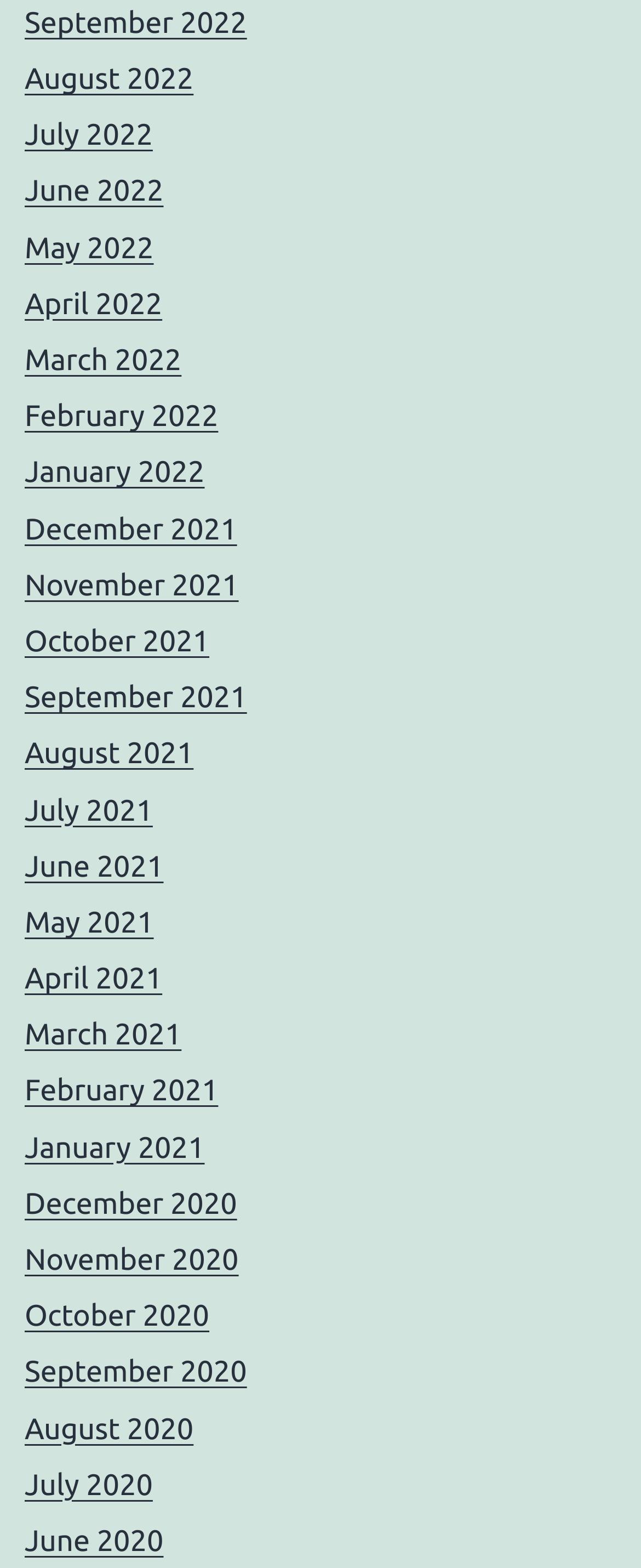Please find the bounding box coordinates for the clickable element needed to perform this instruction: "go to August 2021".

[0.038, 0.47, 0.302, 0.491]